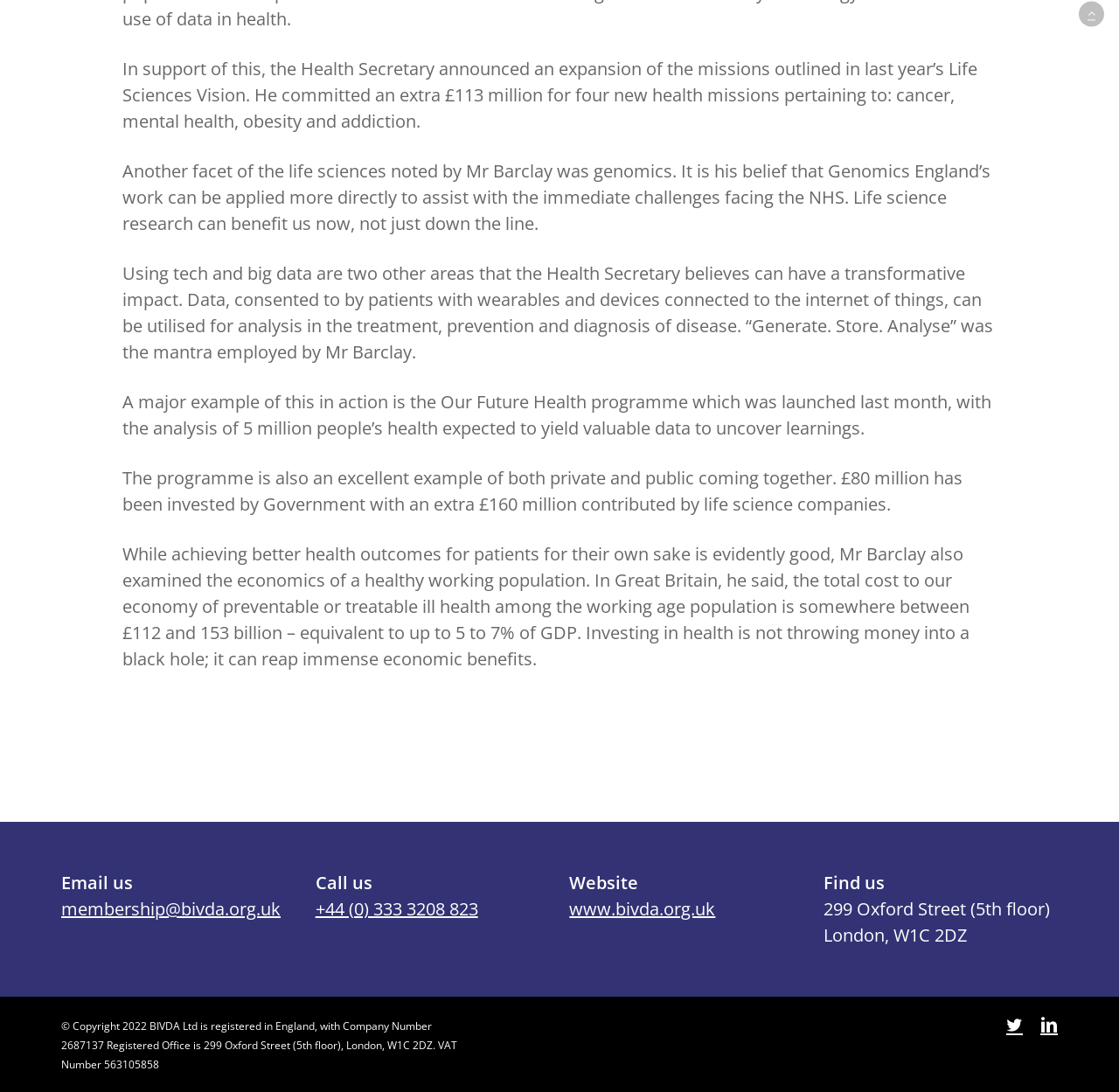What is the address of BIVDA Ltd's registered office?
Examine the image and give a concise answer in one word or a short phrase.

299 Oxford Street, London, W1C 2DZ